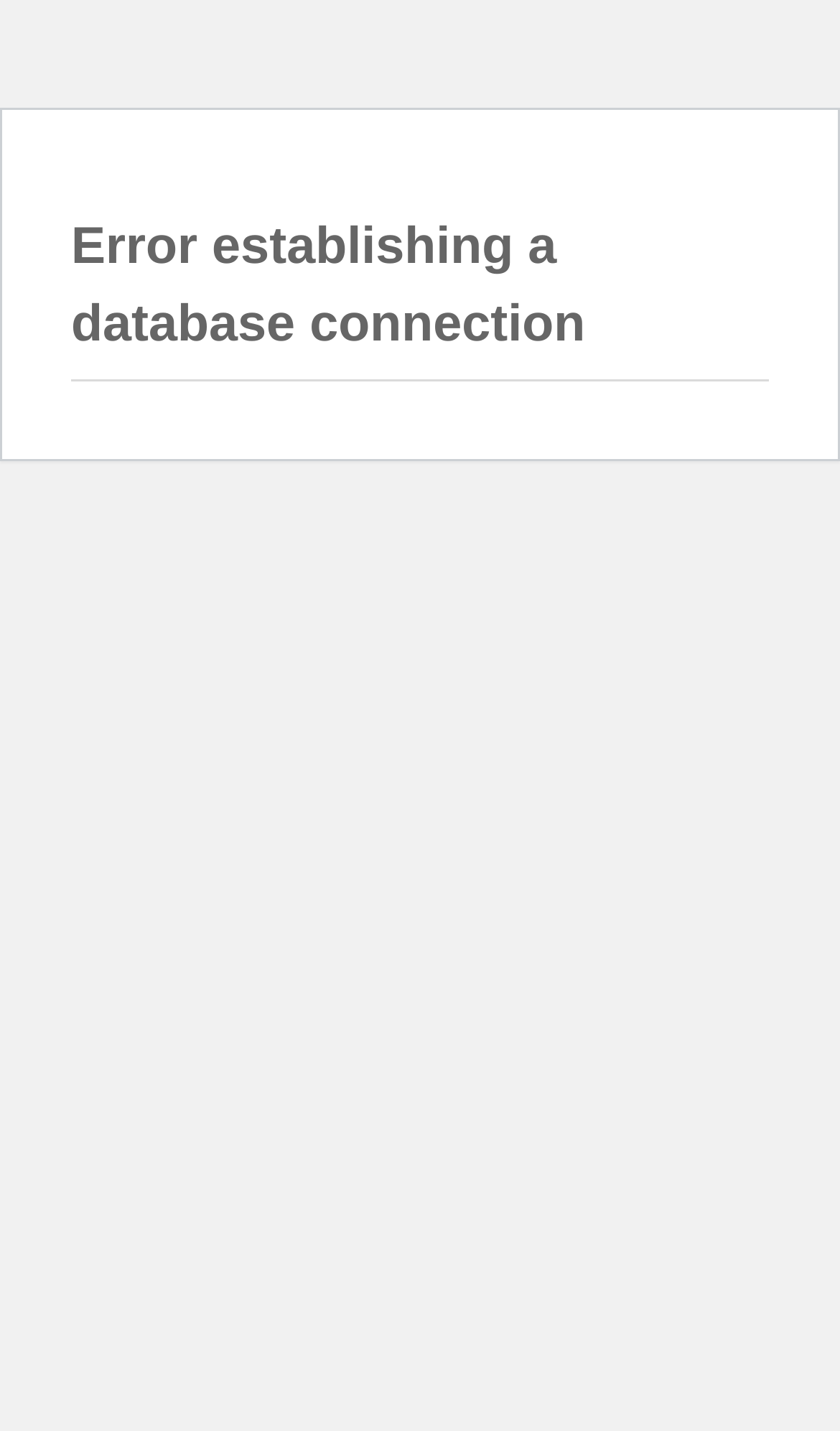Please find and generate the text of the main heading on the webpage.

Error establishing a database connection